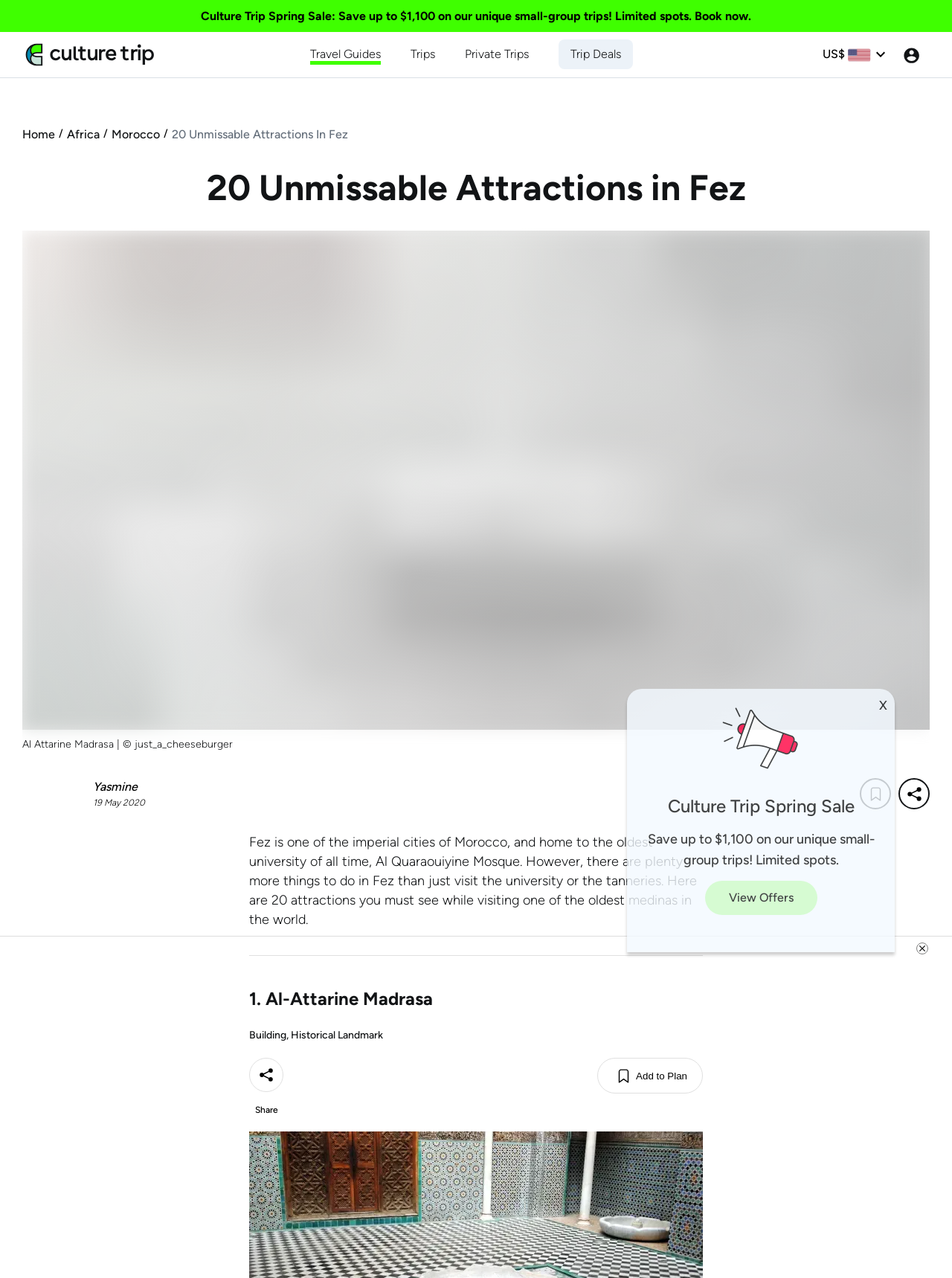Please determine the bounding box coordinates of the clickable area required to carry out the following instruction: "Read about Al Attarine Madrasa". The coordinates must be four float numbers between 0 and 1, represented as [left, top, right, bottom].

[0.023, 0.18, 0.977, 0.571]